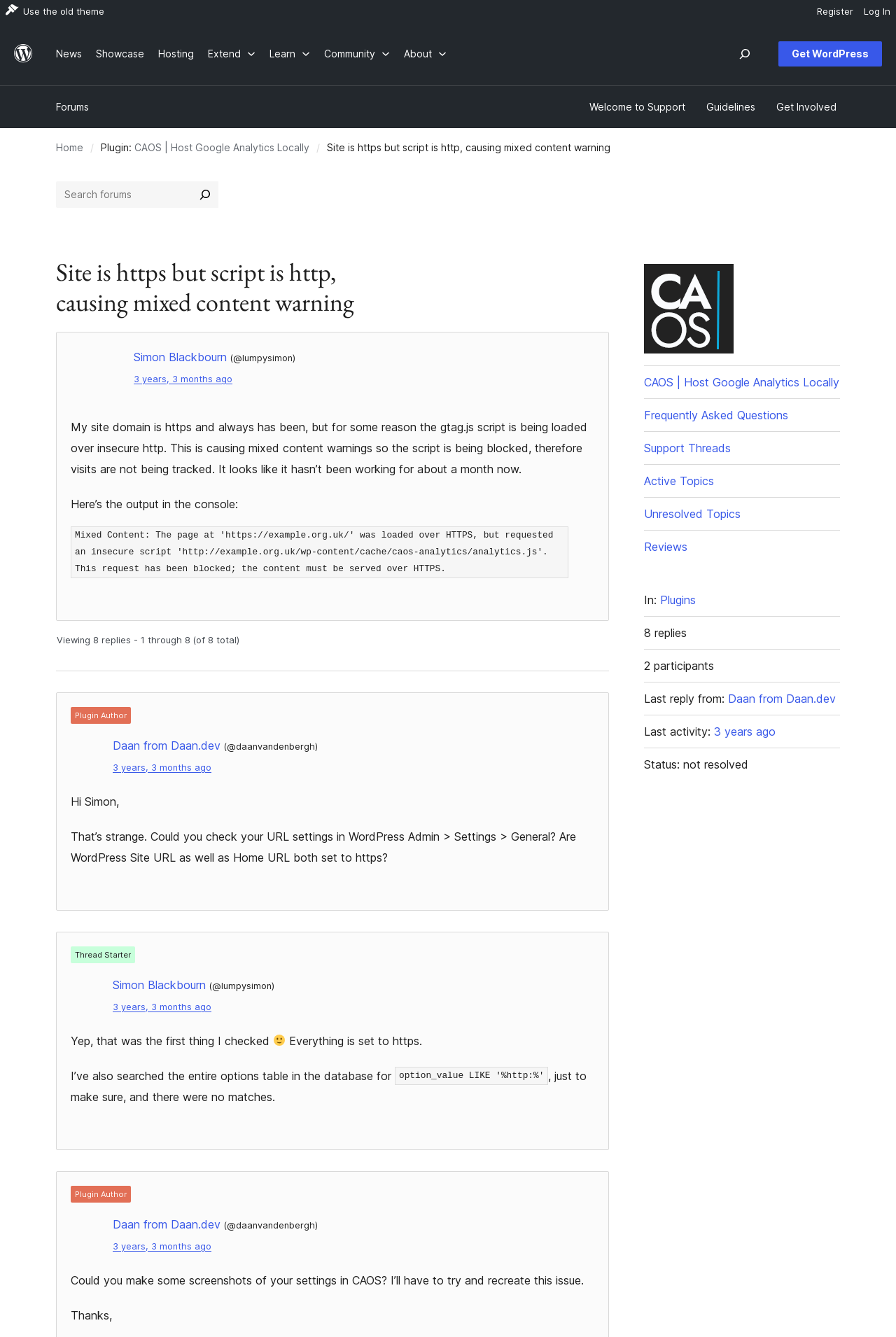Provide the bounding box for the UI element matching this description: "About".

[0.443, 0.017, 0.506, 0.062]